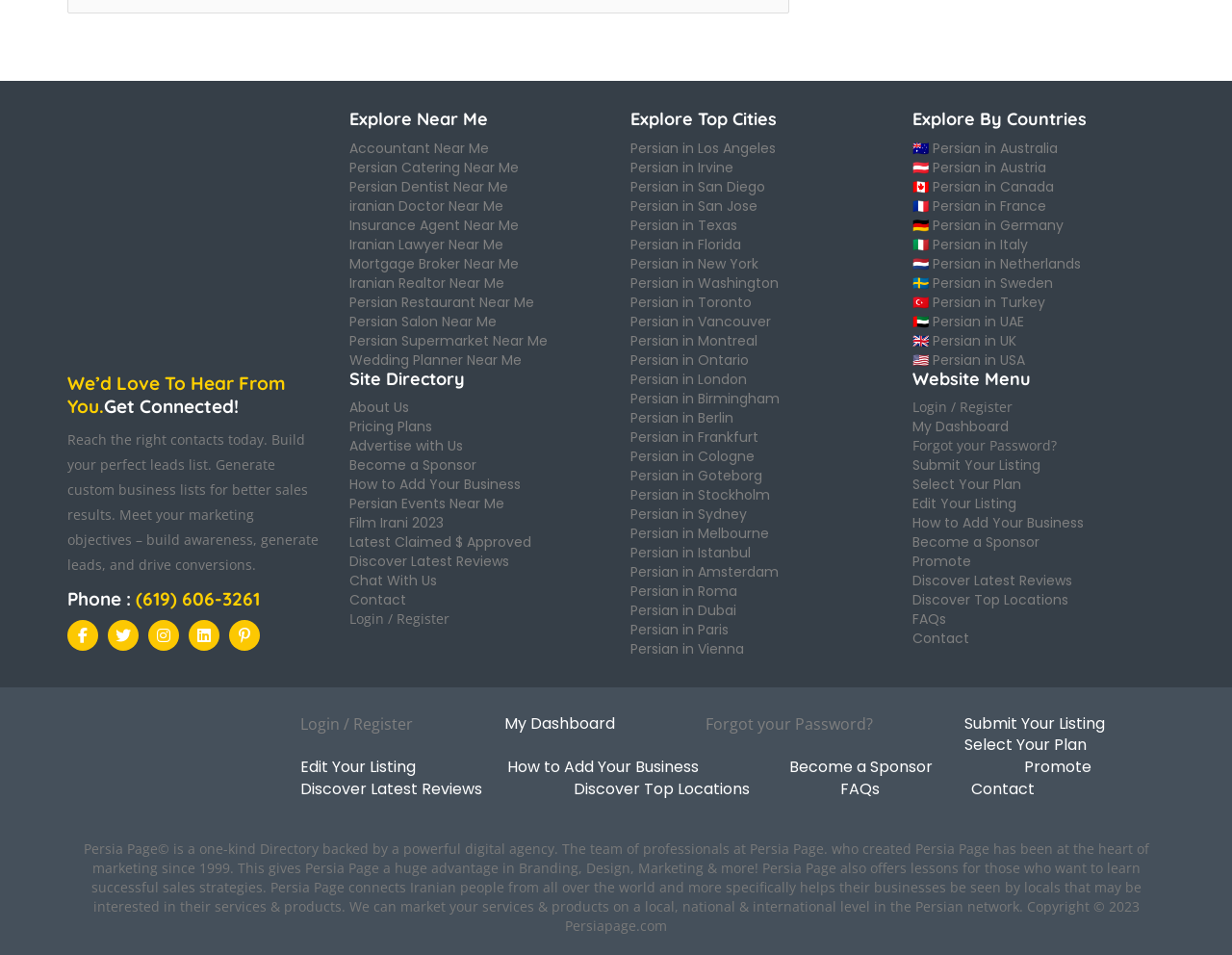Identify the bounding box coordinates of the clickable region required to complete the instruction: "Get Connected!". The coordinates should be given as four float numbers within the range of 0 and 1, i.e., [left, top, right, bottom].

[0.055, 0.389, 0.26, 0.438]